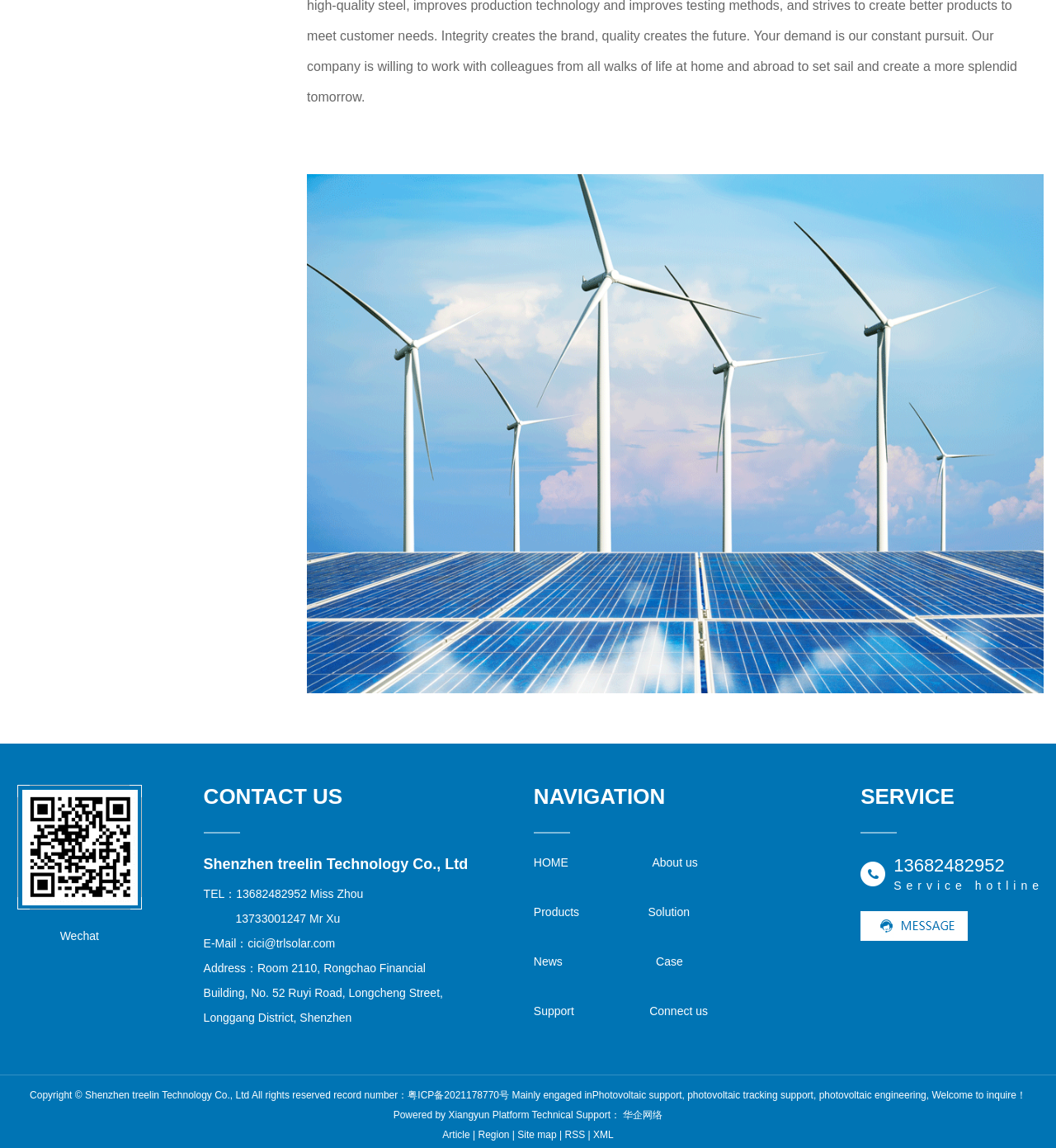What is the company name?
Using the image as a reference, answer with just one word or a short phrase.

Shenzhen treelin Technology Co., Ltd